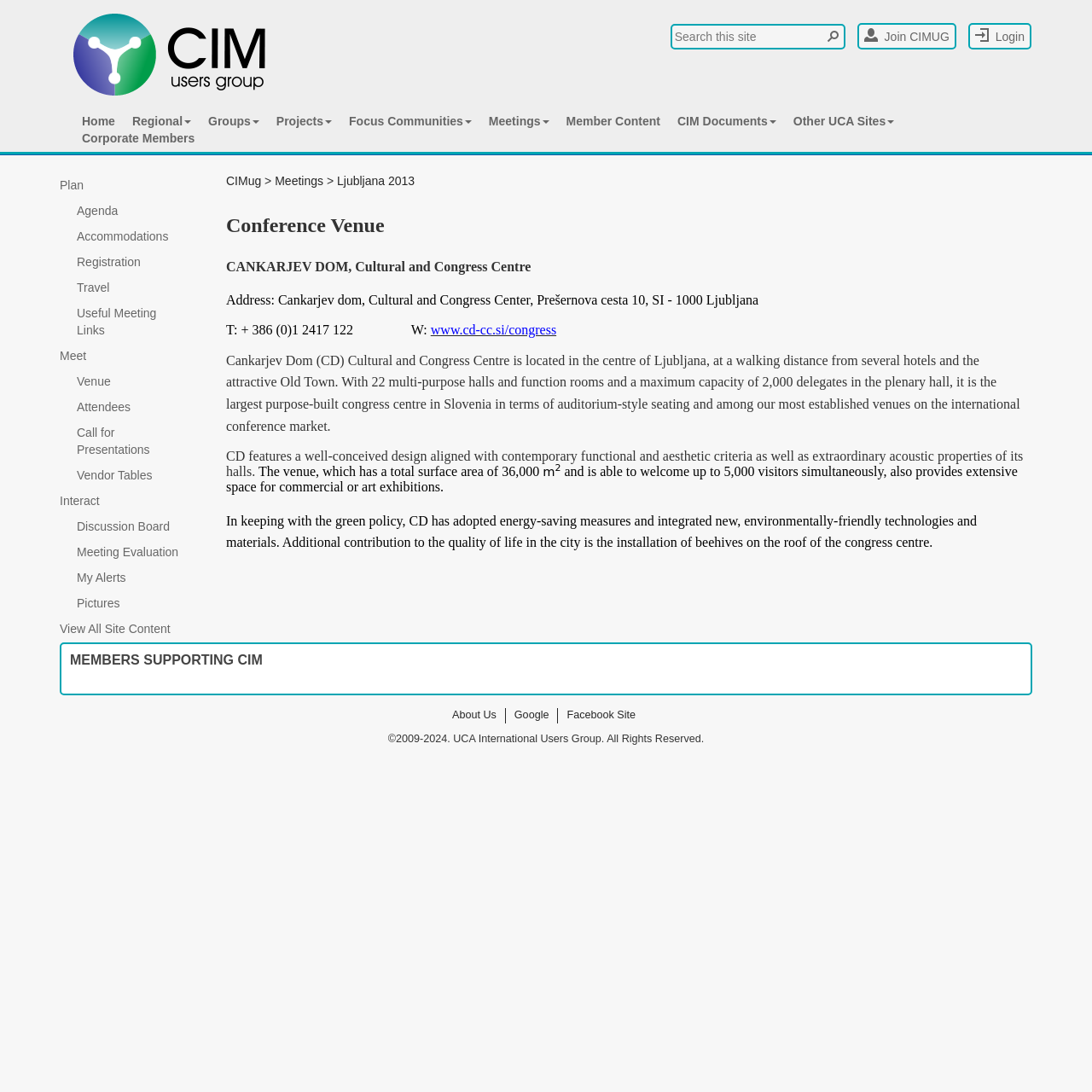Could you provide the bounding box coordinates for the portion of the screen to click to complete this instruction: "Go to Home page"?

[0.067, 0.103, 0.113, 0.119]